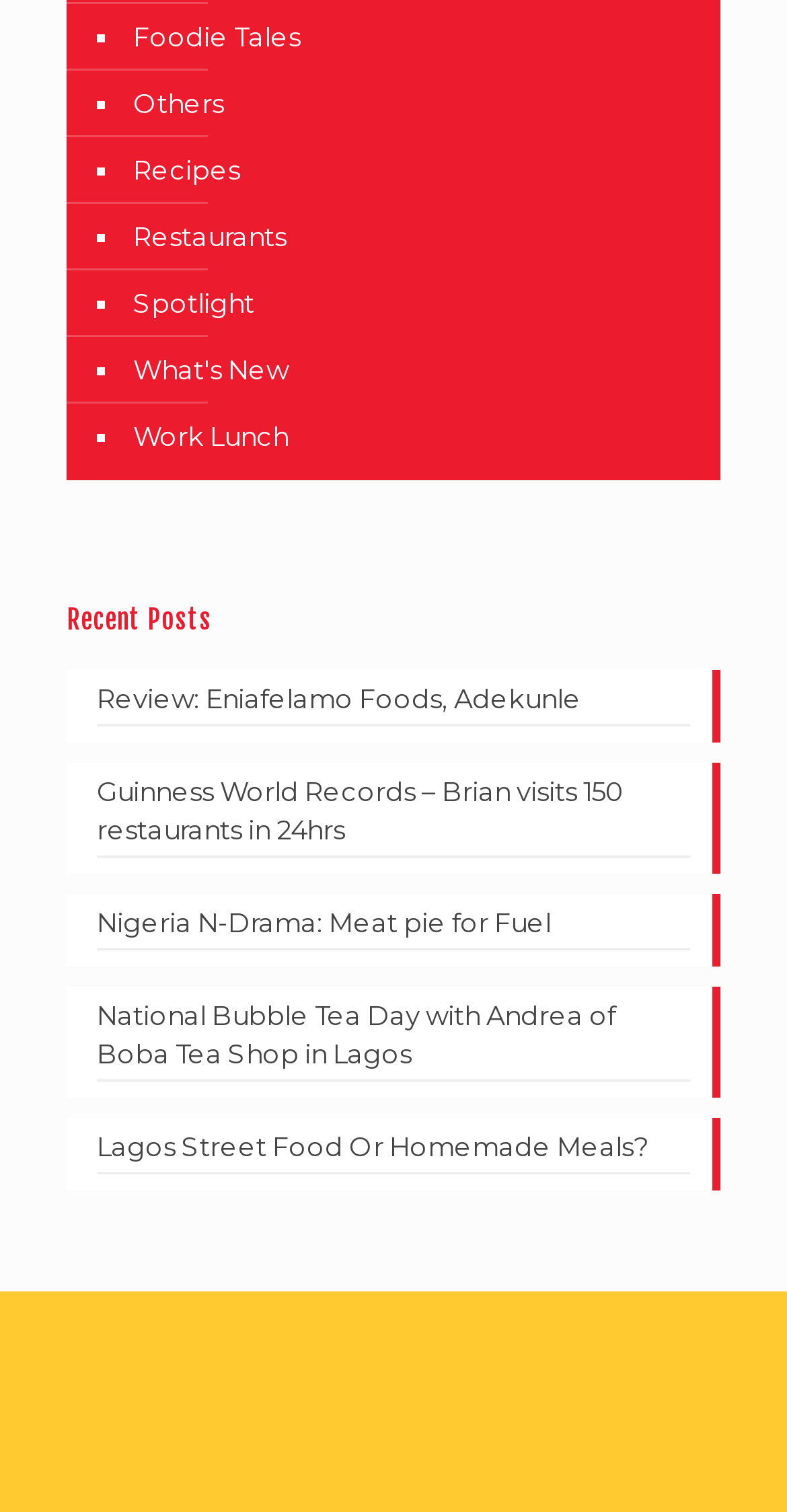Please identify the bounding box coordinates of the clickable area that will fulfill the following instruction: "Click on NingPo Mah Jong 1.05.05". The coordinates should be in the format of four float numbers between 0 and 1, i.e., [left, top, right, bottom].

None